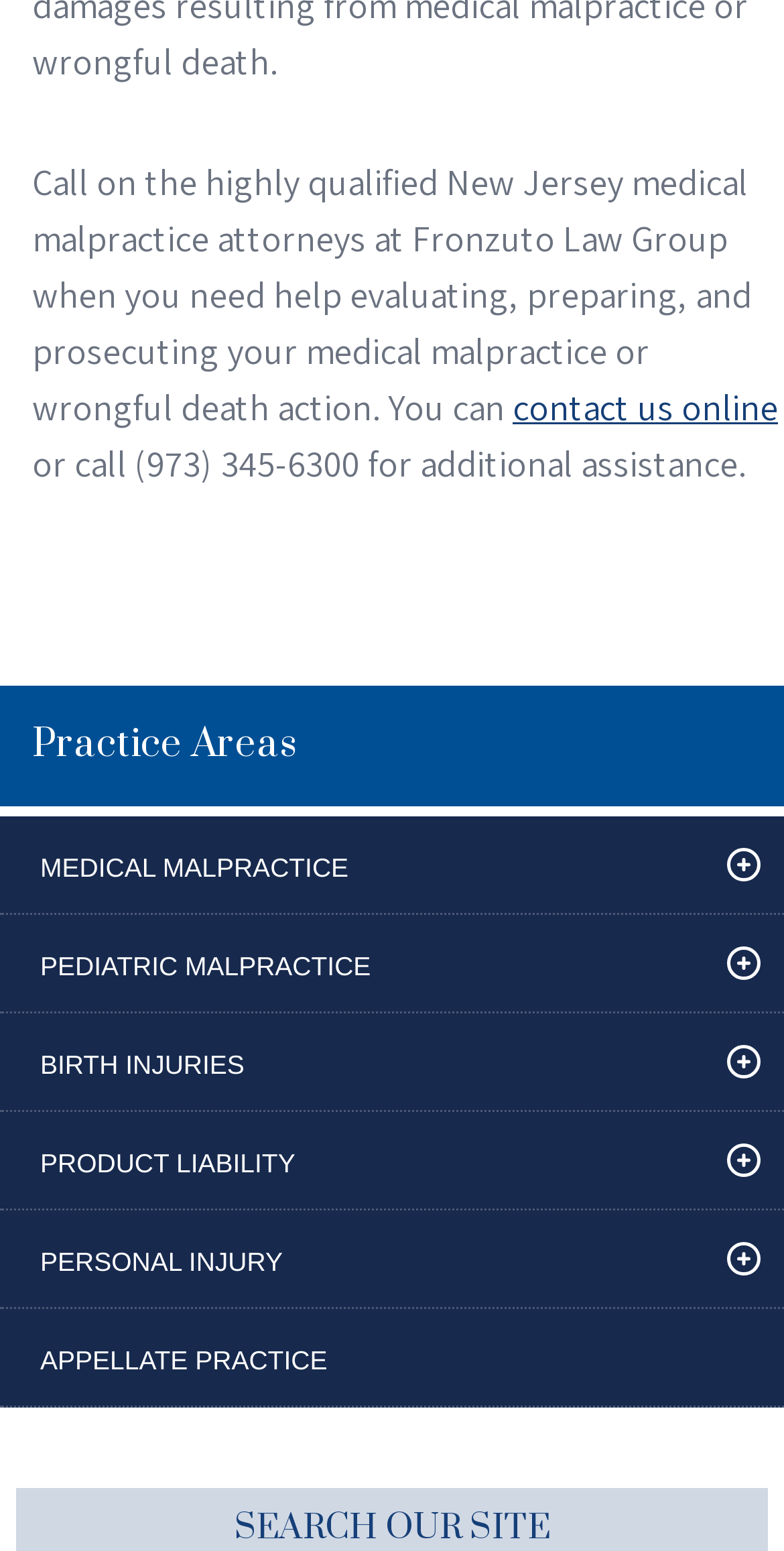Identify the bounding box coordinates for the UI element described as follows: "contact us online". Ensure the coordinates are four float numbers between 0 and 1, formatted as [left, top, right, bottom].

[0.654, 0.248, 0.992, 0.278]